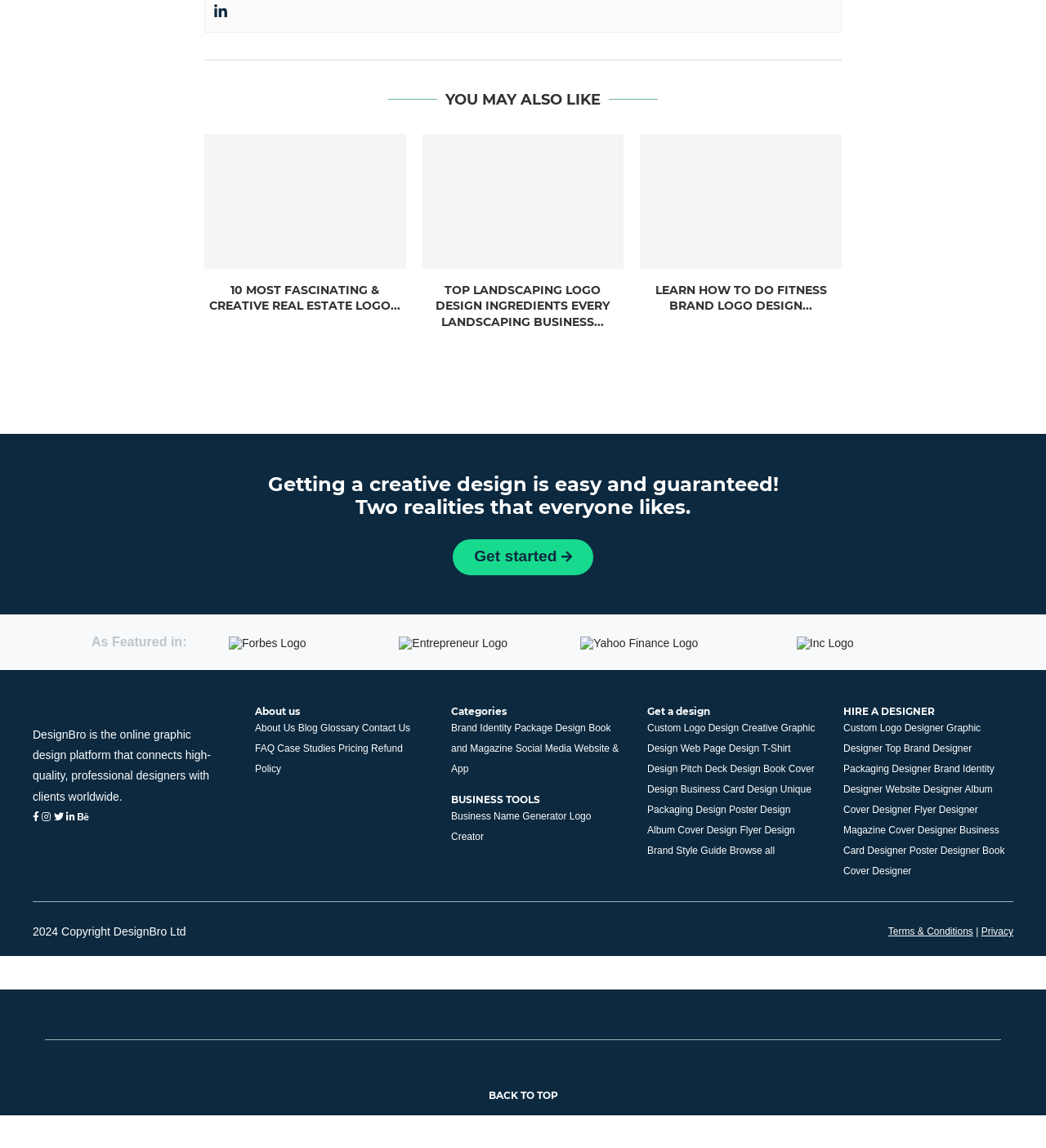Provide a brief response to the question using a single word or phrase: 
What is the name of the first business tool listed?

Business Name Generator